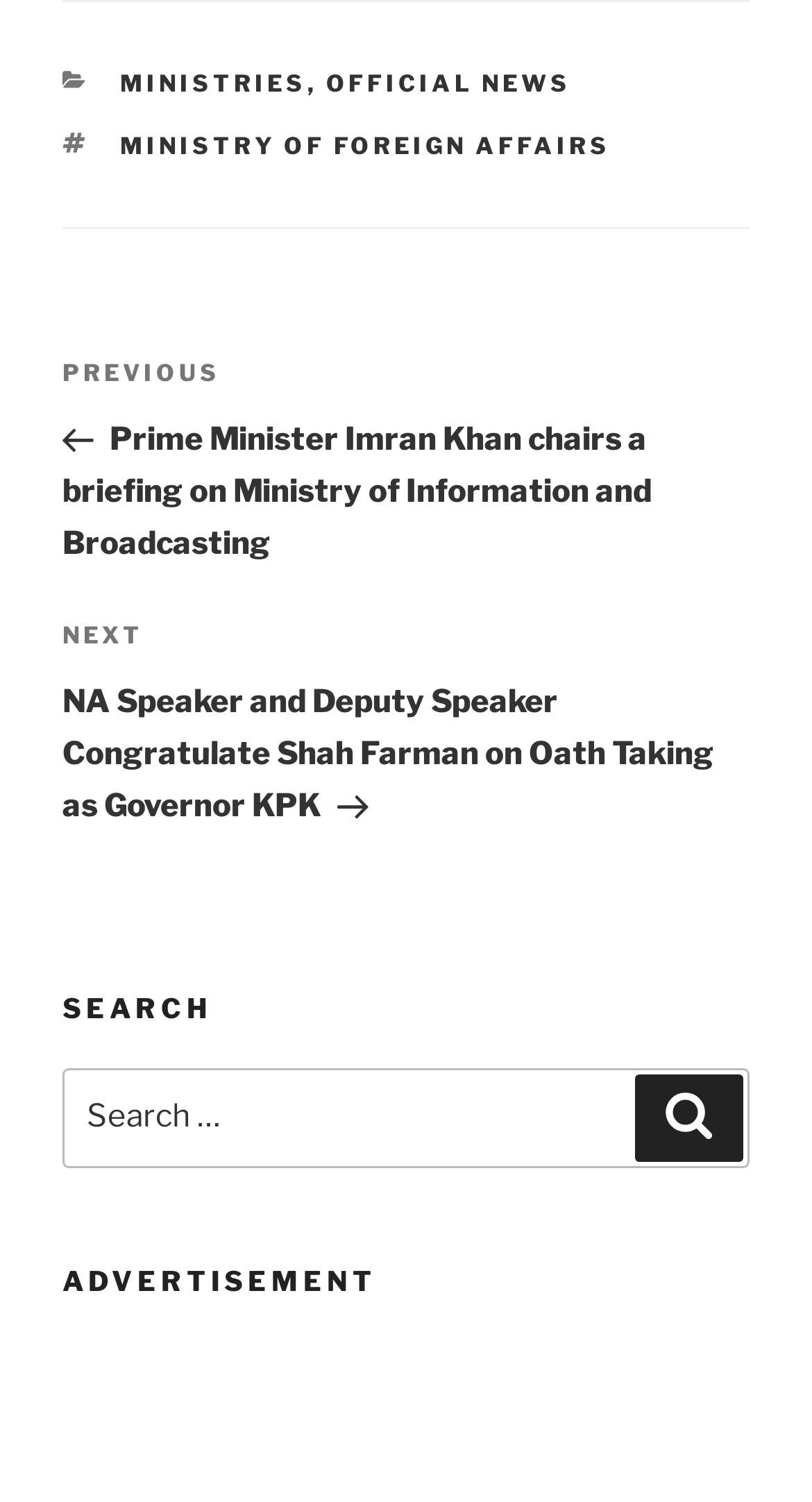What is the category above the 'MINISTRY OF FOREIGN AFFAIRS' link?
Please answer the question with as much detail and depth as you can.

I looked at the footer section and found that the category above the 'MINISTRY OF FOREIGN AFFAIRS' link is 'CATEGORIES', which is a static text element.